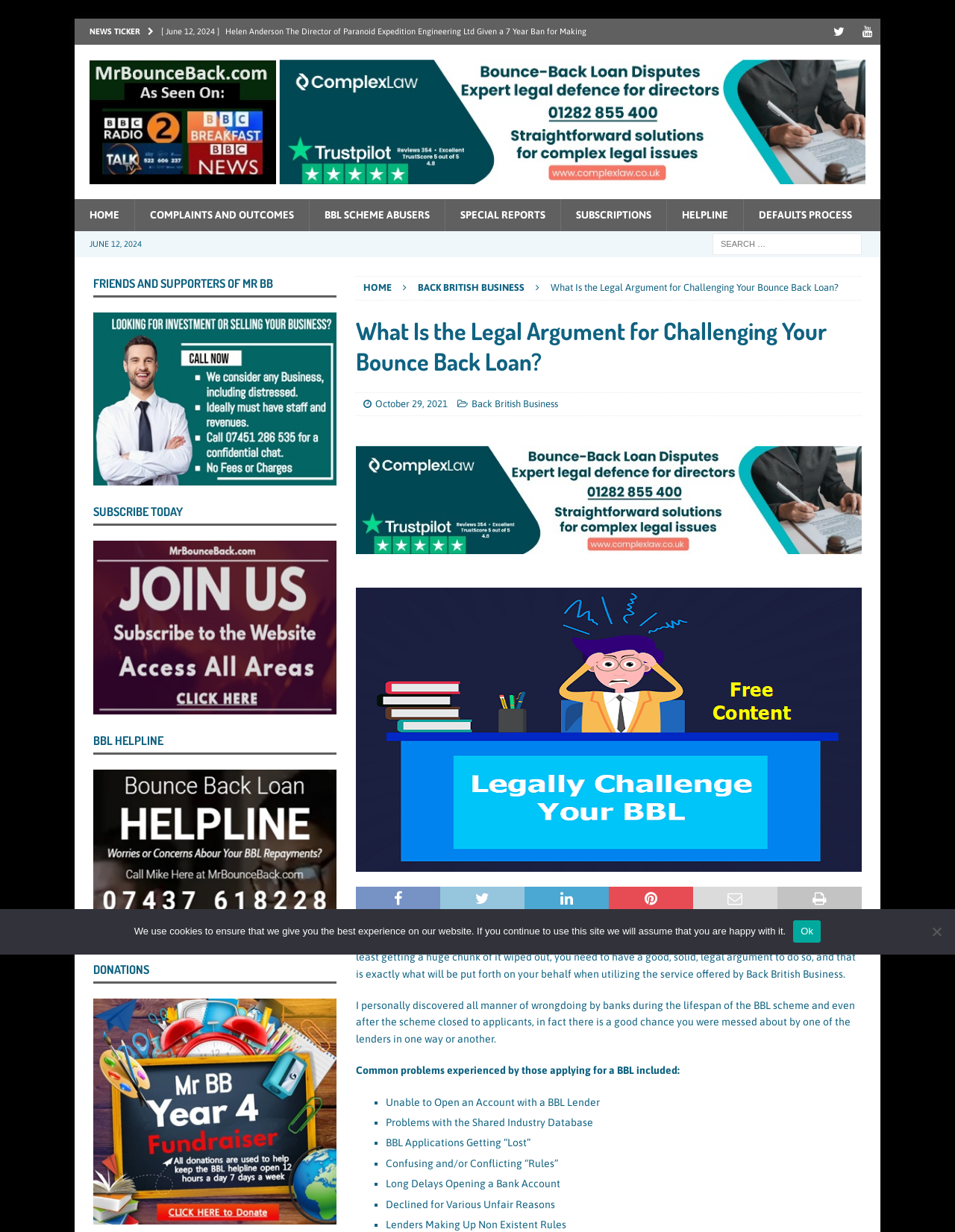What is the purpose of the 'Search for:' box?
Using the image as a reference, answer the question with a short word or phrase.

Search the website